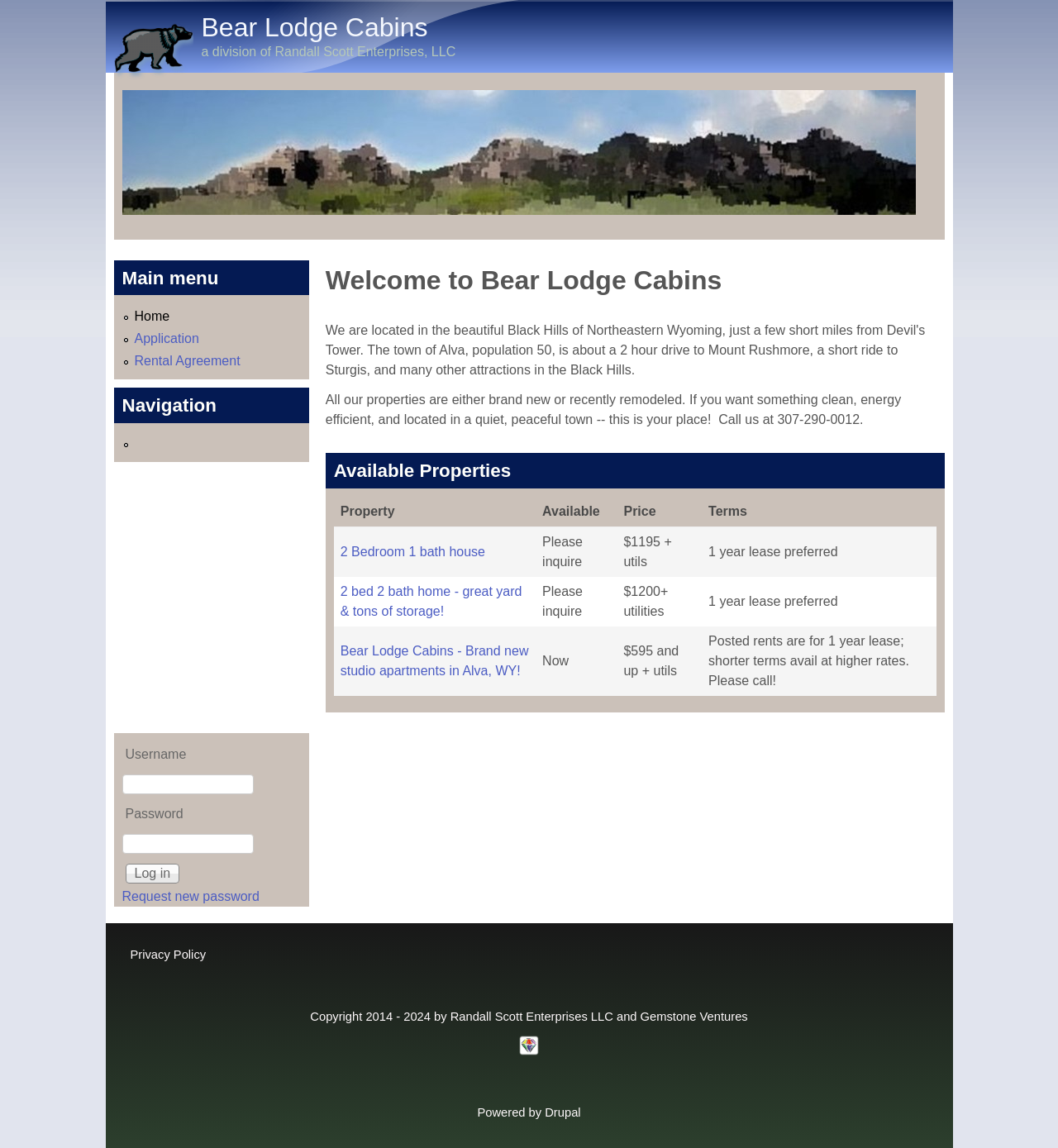Determine the bounding box coordinates of the clickable element to complete this instruction: "Click on the 'Request new password' link". Provide the coordinates in the format of four float numbers between 0 and 1, [left, top, right, bottom].

[0.115, 0.774, 0.245, 0.787]